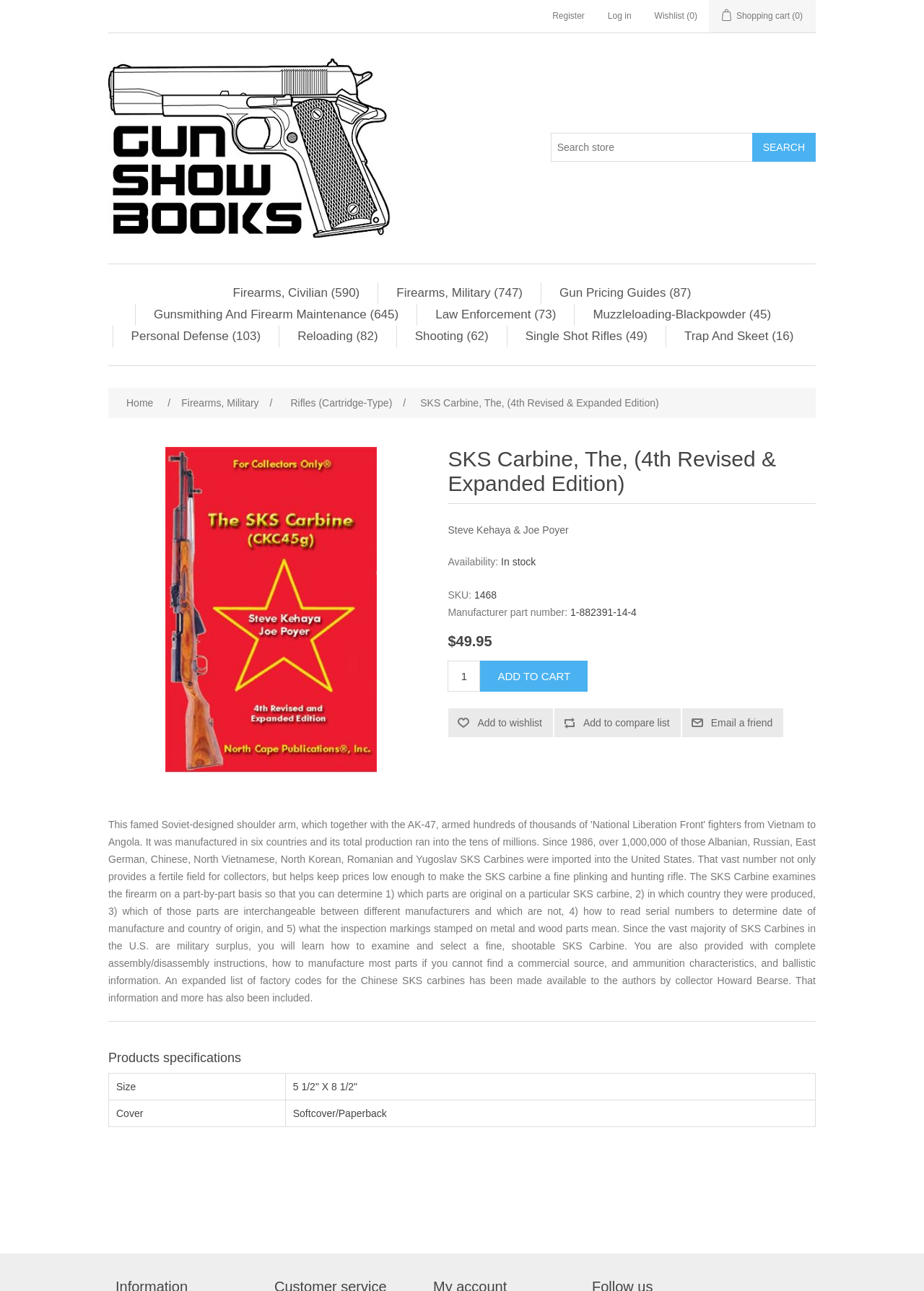Please identify the bounding box coordinates of the element's region that I should click in order to complete the following instruction: "Search for a book". The bounding box coordinates consist of four float numbers between 0 and 1, i.e., [left, top, right, bottom].

[0.596, 0.103, 0.815, 0.125]